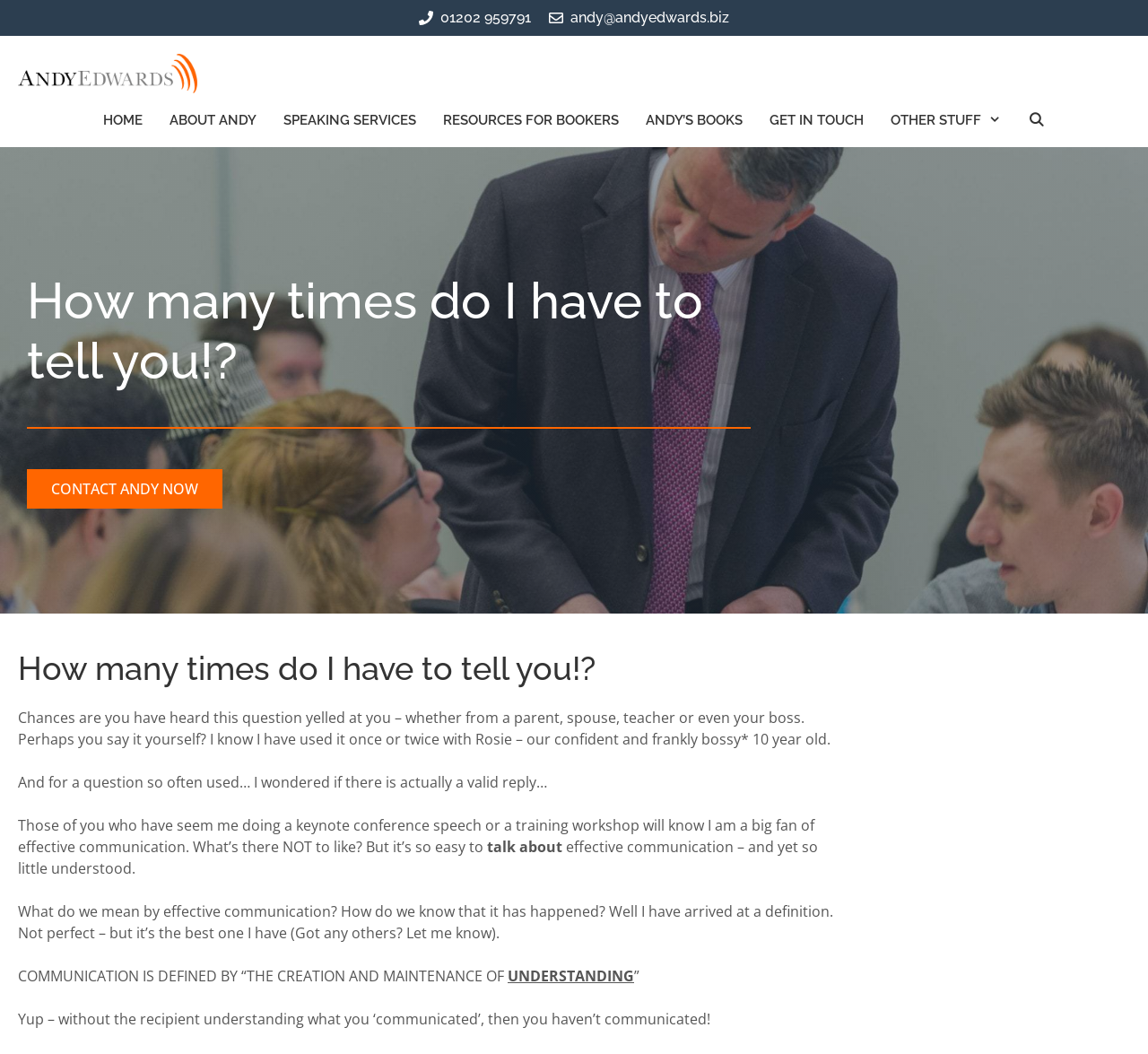Using the provided element description: "Resources for Bookers", identify the bounding box coordinates. The coordinates should be four floats between 0 and 1 in the order [left, top, right, bottom].

[0.374, 0.089, 0.551, 0.14]